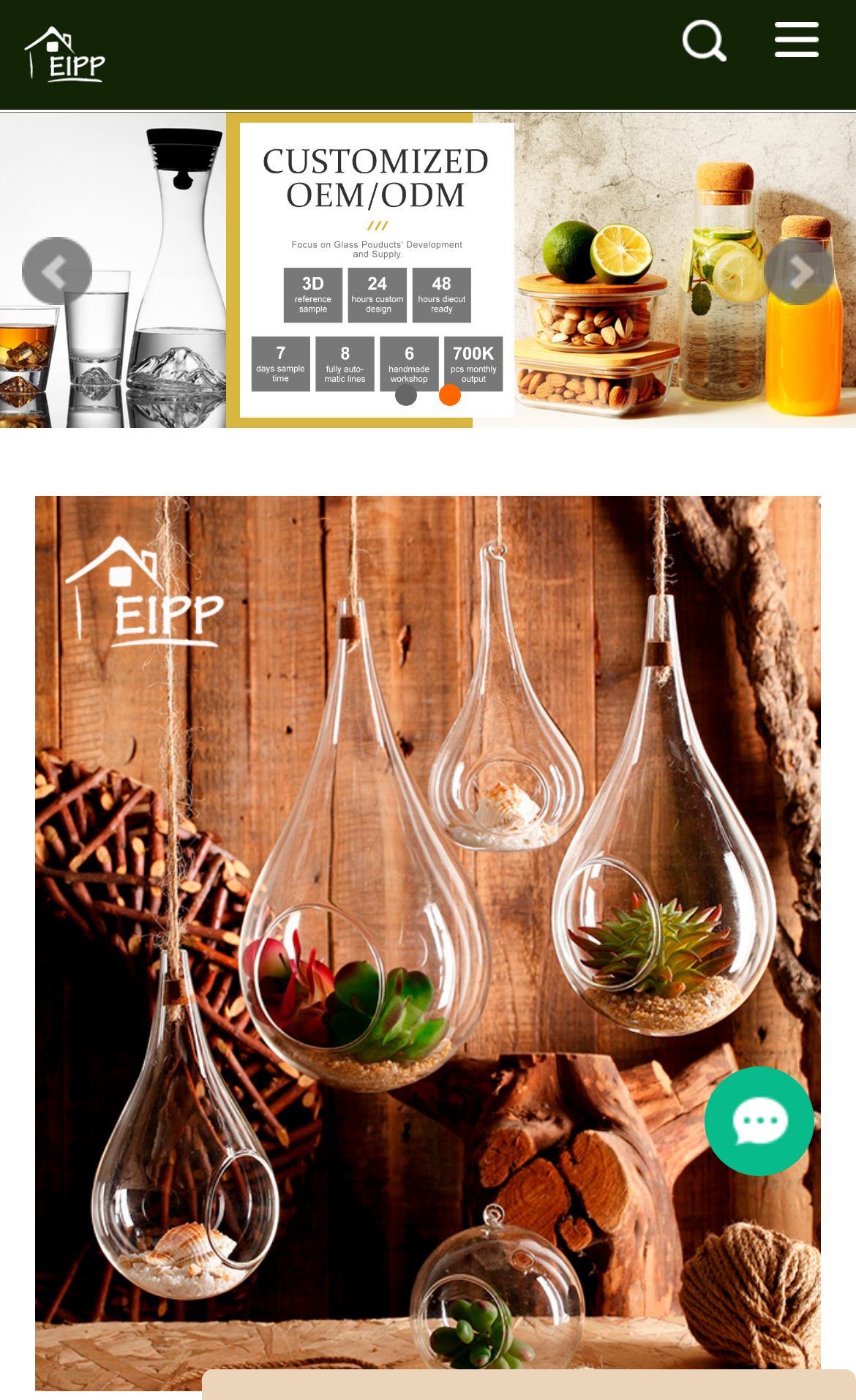How many pagination links are there?
Based on the image content, provide your answer in one word or a short phrase.

5